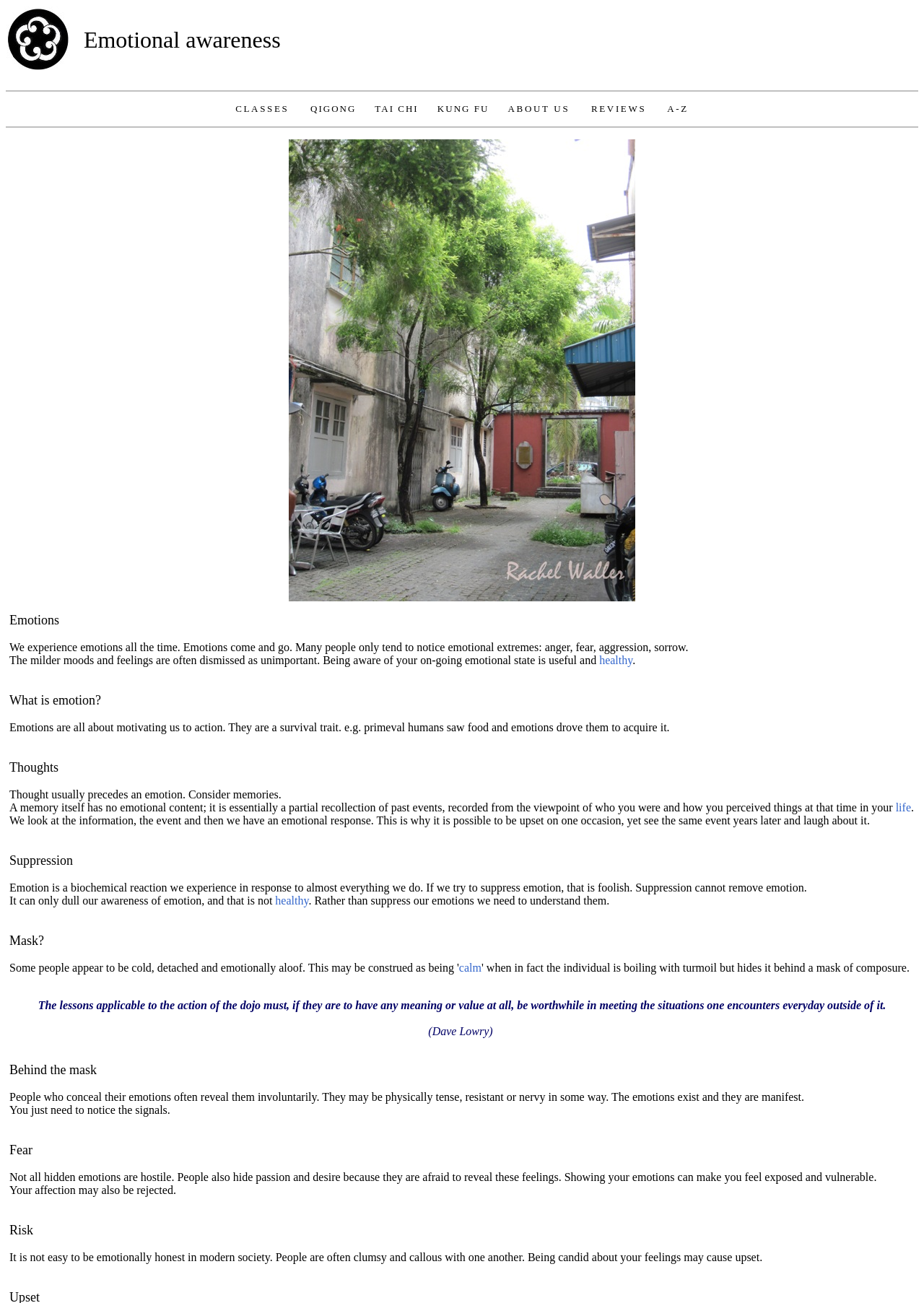Why do people hide their emotions?
Please give a detailed and elaborate answer to the question based on the image.

According to the webpage, people hide their emotions because they are afraid to reveal these feelings, and showing your emotions can make you feel exposed and vulnerable, and your affection may also be rejected.